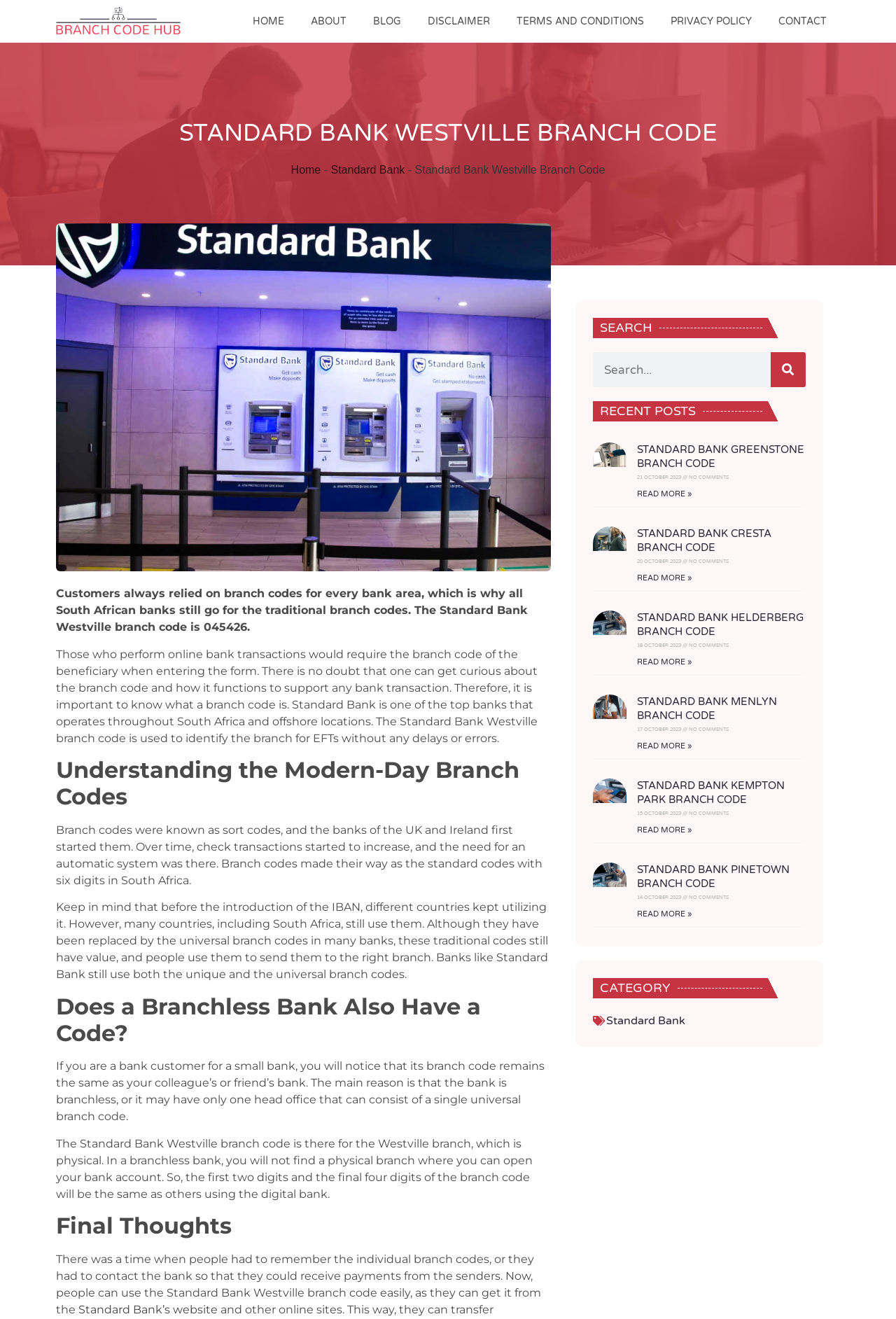Generate a thorough caption detailing the webpage content.

This webpage is about Standard Bank Westville Branch Code, providing information on the branch code and its usage. At the top, there are seven links to different sections of the website, including "HOME", "ABOUT", "BLOG", "DISCLAIMER", "TERMS AND CONDITIONS", "PRIVACY POLICY", and "CONTACT". Below these links, there is a heading "STANDARD BANK WESTVILLE BRANCH CODE" and a navigation section with breadcrumbs showing the path "Home > Standard Bank > Standard Bank Westville Branch Code".

On the left side, there is an image related to Standard Bank Westville Branch Code. Below the image, there are several paragraphs of text explaining the importance of branch codes, how they work, and their history. The text also discusses the differences between traditional branch codes and universal branch codes.

The webpage is divided into sections with headings, including "Understanding the Modern-Day Branch Codes", "Does a Branchless Bank Also Have a Code?", and "Final Thoughts". Each section provides detailed information on the topic.

On the right side, there is a search bar and a section titled "RECENT POSTS" with four articles related to Standard Bank branch codes, including Standard Bank Greenstone Branch Code, Standard Bank Cresta Branch Code, Standard Bank Helderberg Branch Code, and Standard Bank Menlyn Branch Code. Each article has a heading, a link to read more, and the date it was posted.